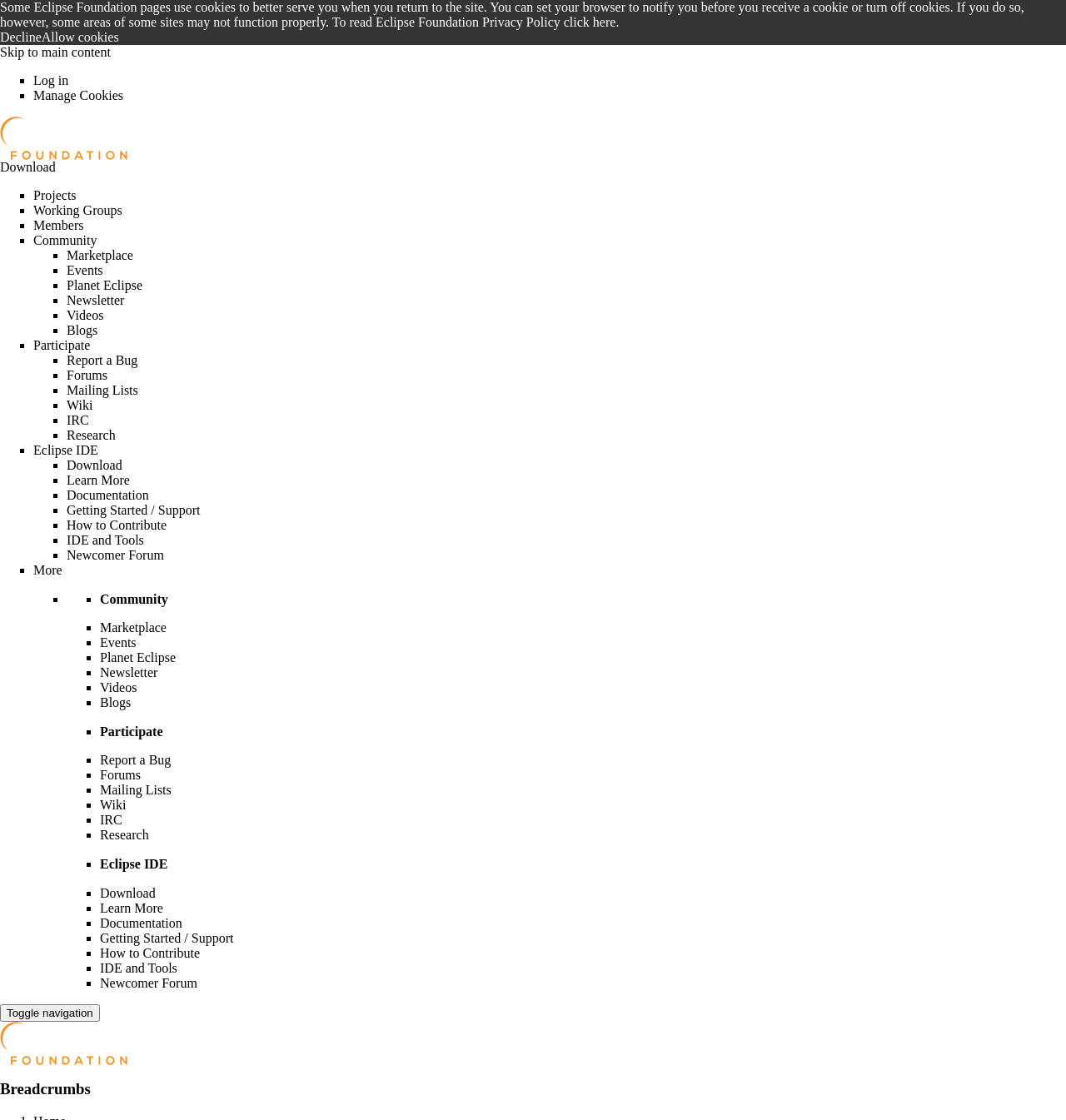Determine the main text heading of the webpage and provide its content.

FAQ What is Ant?